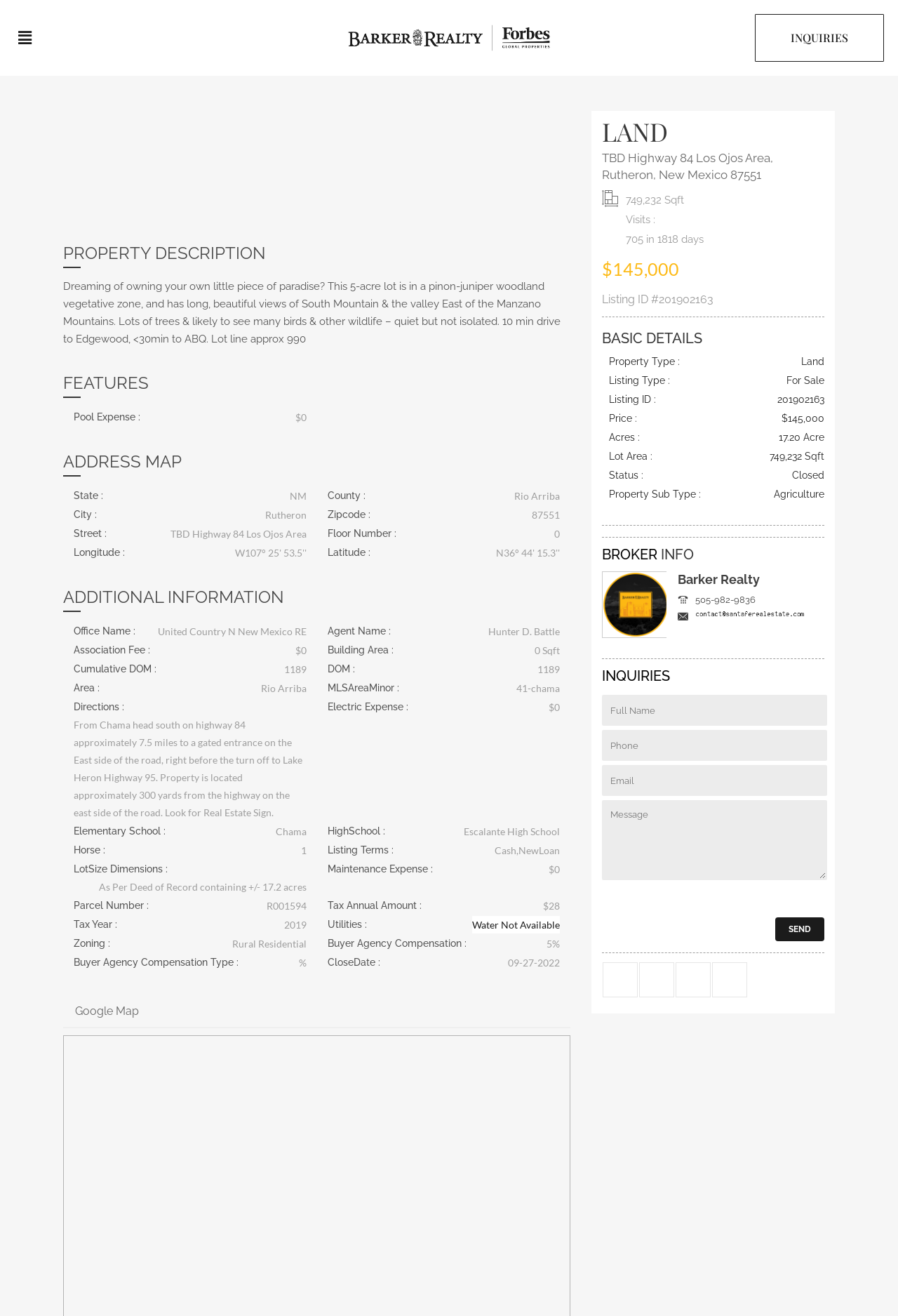What is the listing ID of the land?
Kindly offer a detailed explanation using the data available in the image.

The listing ID of the land can be found in the 'LISTING ID' section, where it is listed as '201902163'.